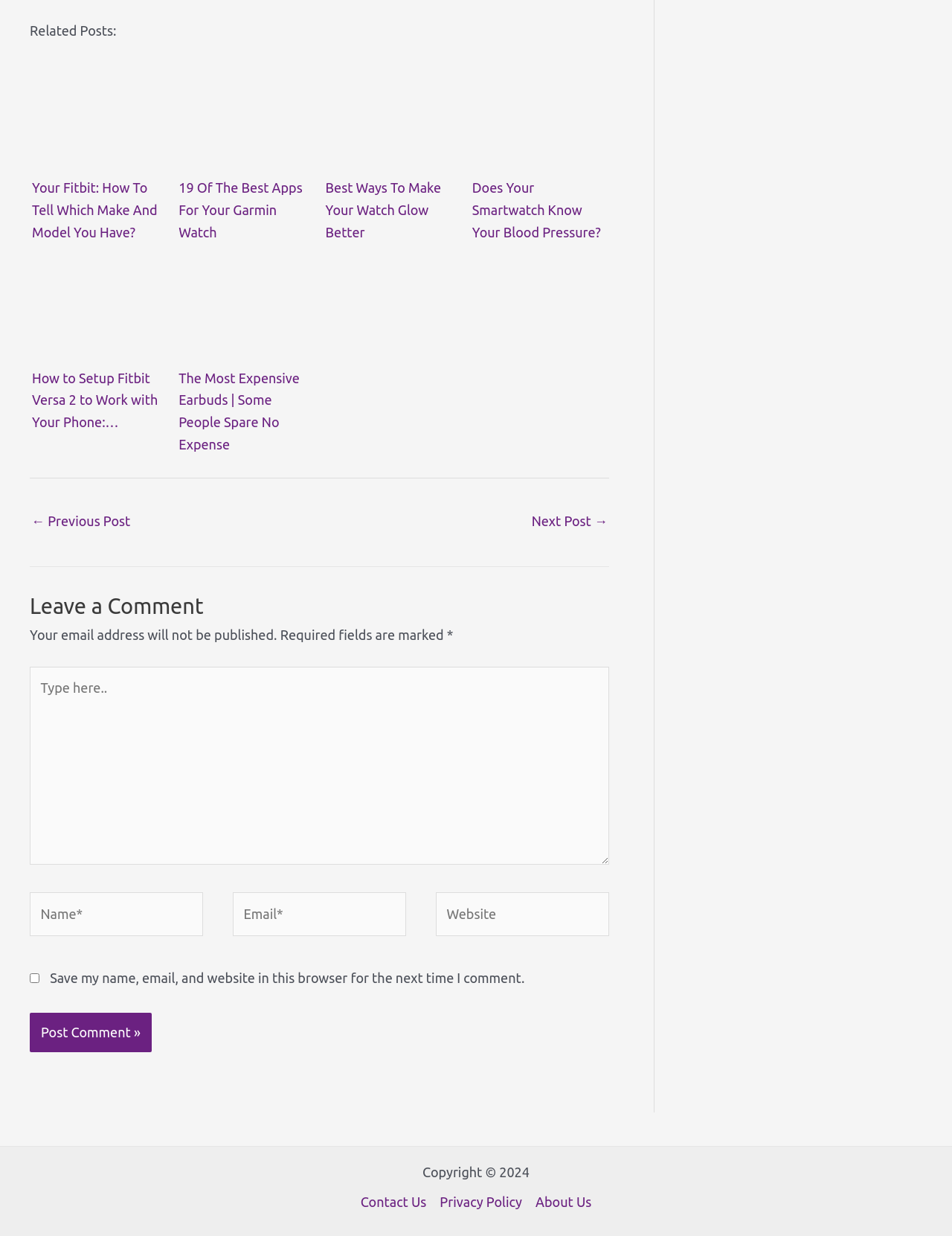Analyze the image and deliver a detailed answer to the question: What is the copyright year mentioned at the bottom of the webpage?

The copyright year is mentioned at the bottom of the webpage as 'Copyright © 2024'.